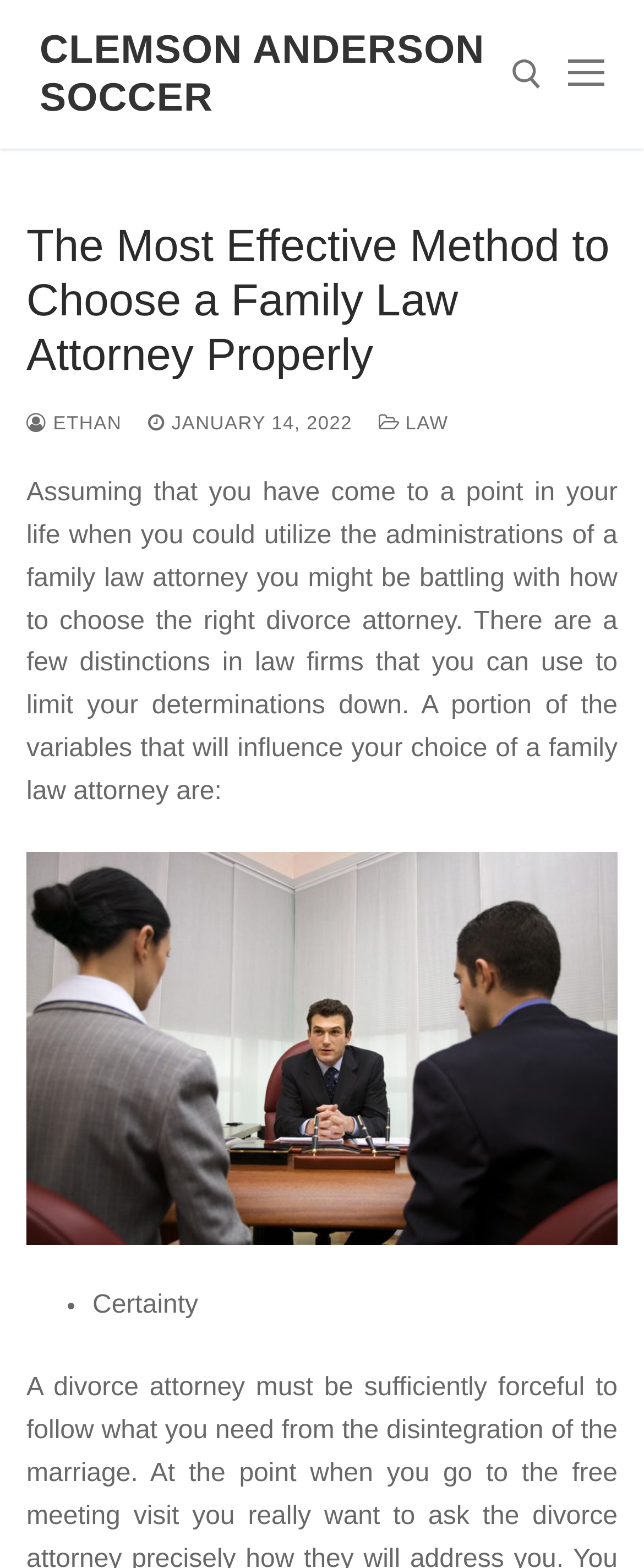Please find the bounding box for the following UI element description. Provide the coordinates in (top-left x, top-left y, bottom-right x, bottom-right y) format, with values between 0 and 1: See All Locations

None